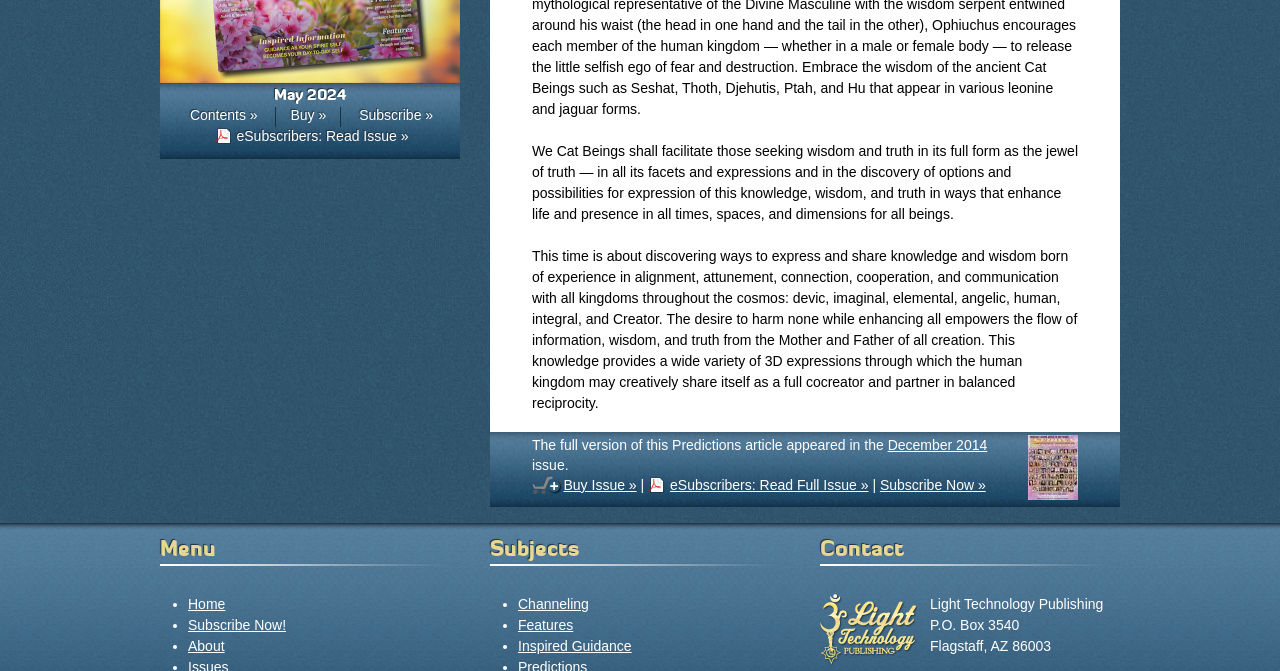Extract the bounding box coordinates of the UI element described: "alt="May 2024" title="May 2024"". Provide the coordinates in the format [left, top, right, bottom] with values ranging from 0 to 1.

[0.125, 0.104, 0.359, 0.128]